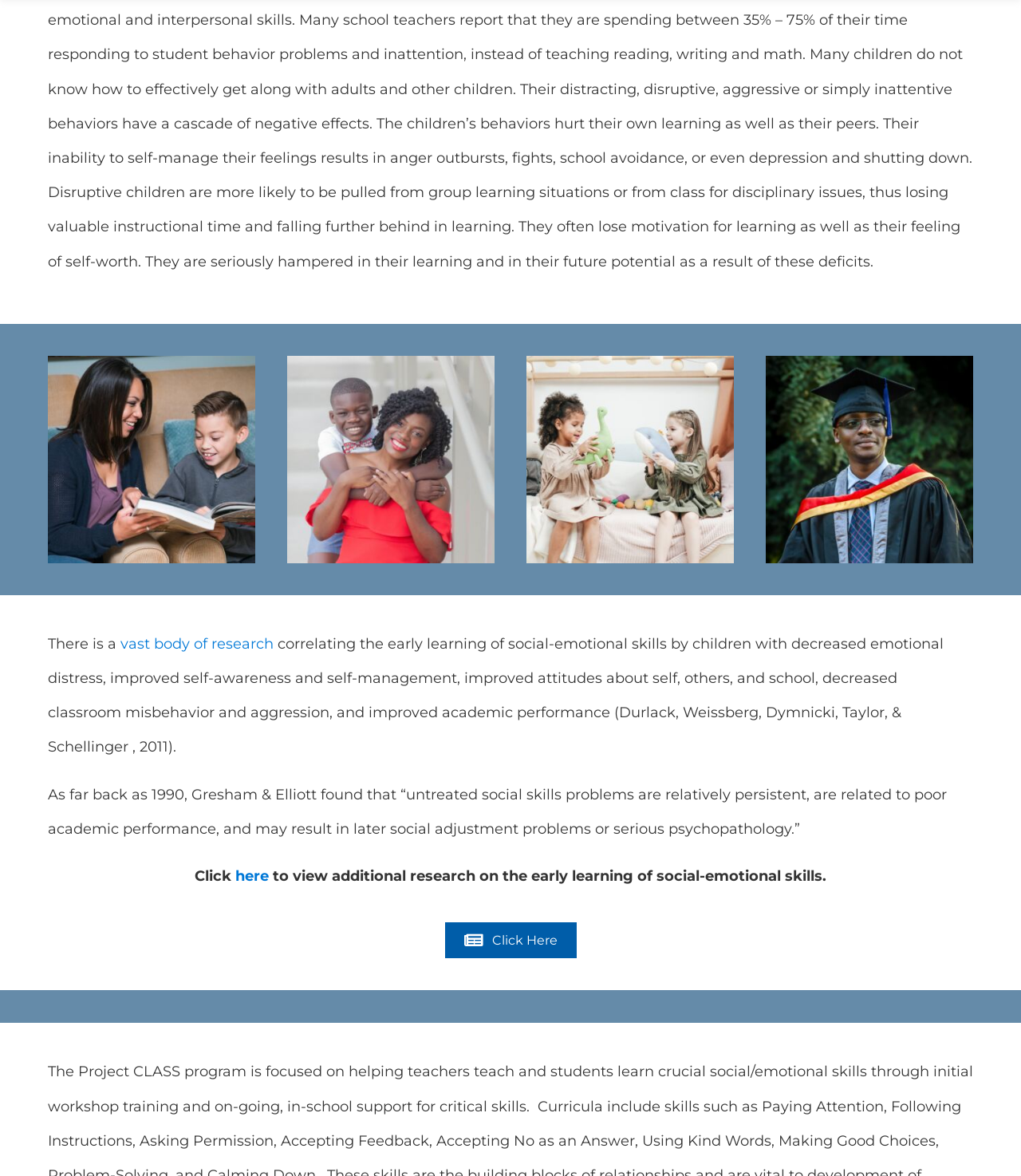What is the benefit of early learning of social-emotional skills?
Make sure to answer the question with a detailed and comprehensive explanation.

According to the text on the webpage, research has shown that early learning of social-emotional skills is correlated with improved academic performance, among other benefits.